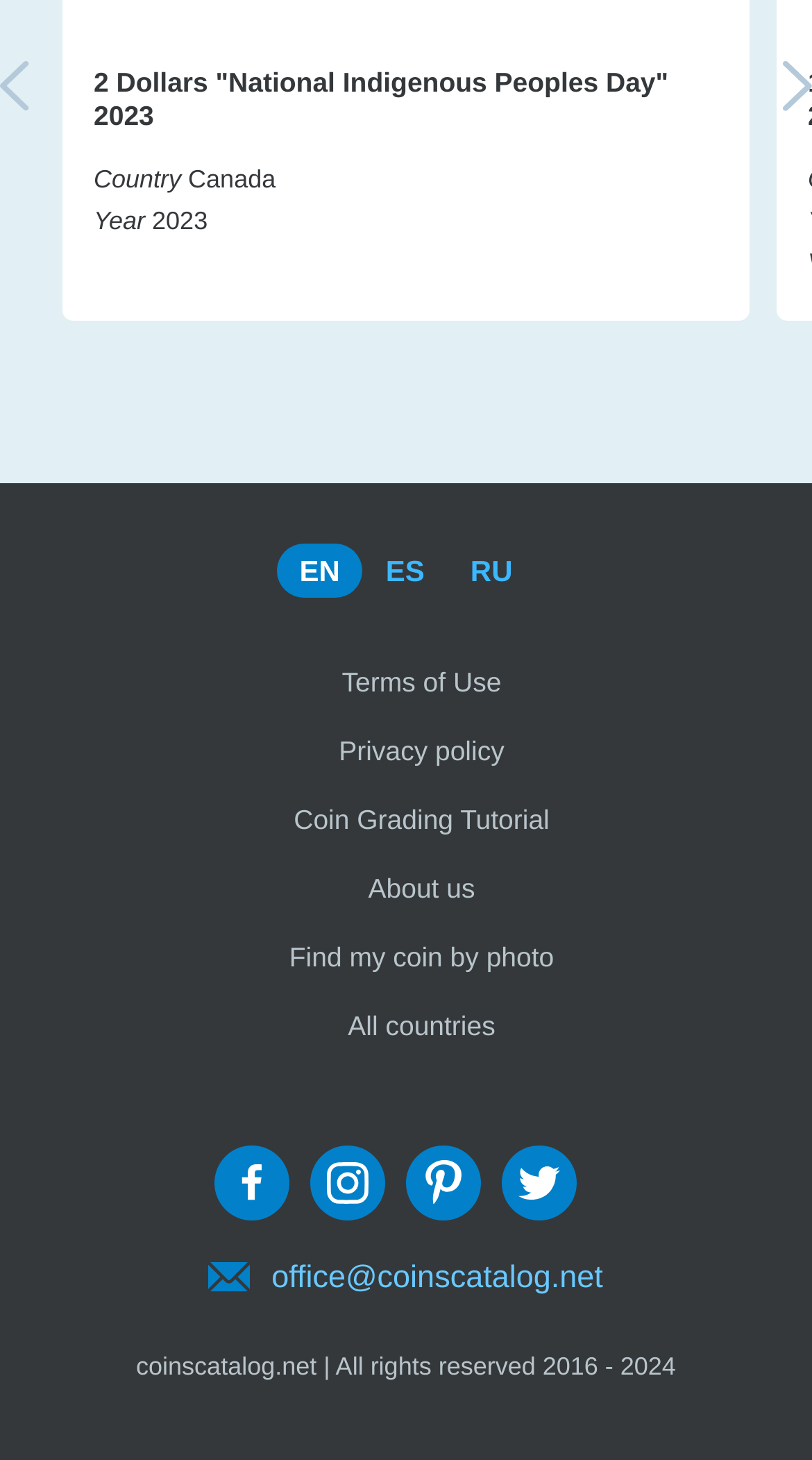What is the year of the coin?
Provide an in-depth answer to the question, covering all aspects.

I found a StaticText element with the text 'Year' and another StaticText element with the text '2023' next to it, indicating that the year of the coin is 2023.